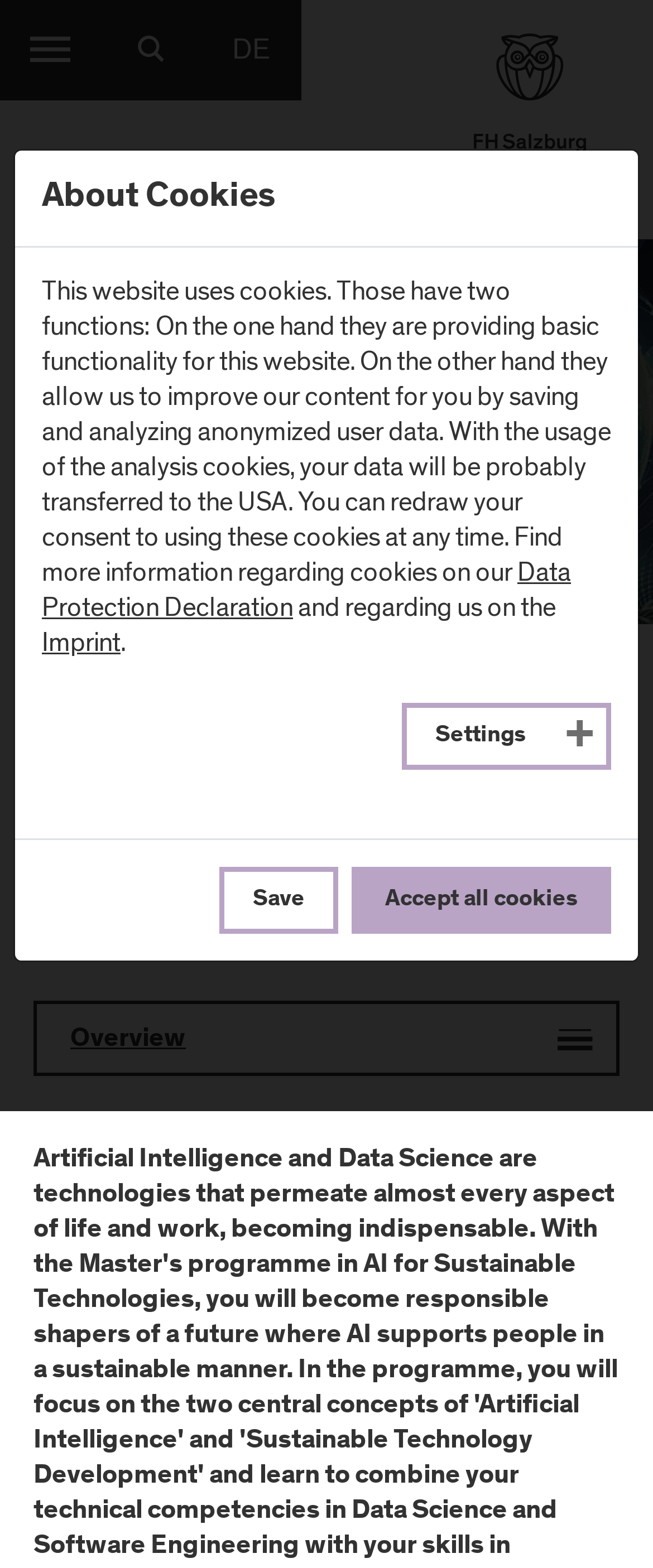Locate and provide the bounding box coordinates for the HTML element that matches this description: "alt="FH Salzburg Home page"".

[0.726, 0.021, 0.897, 0.11]